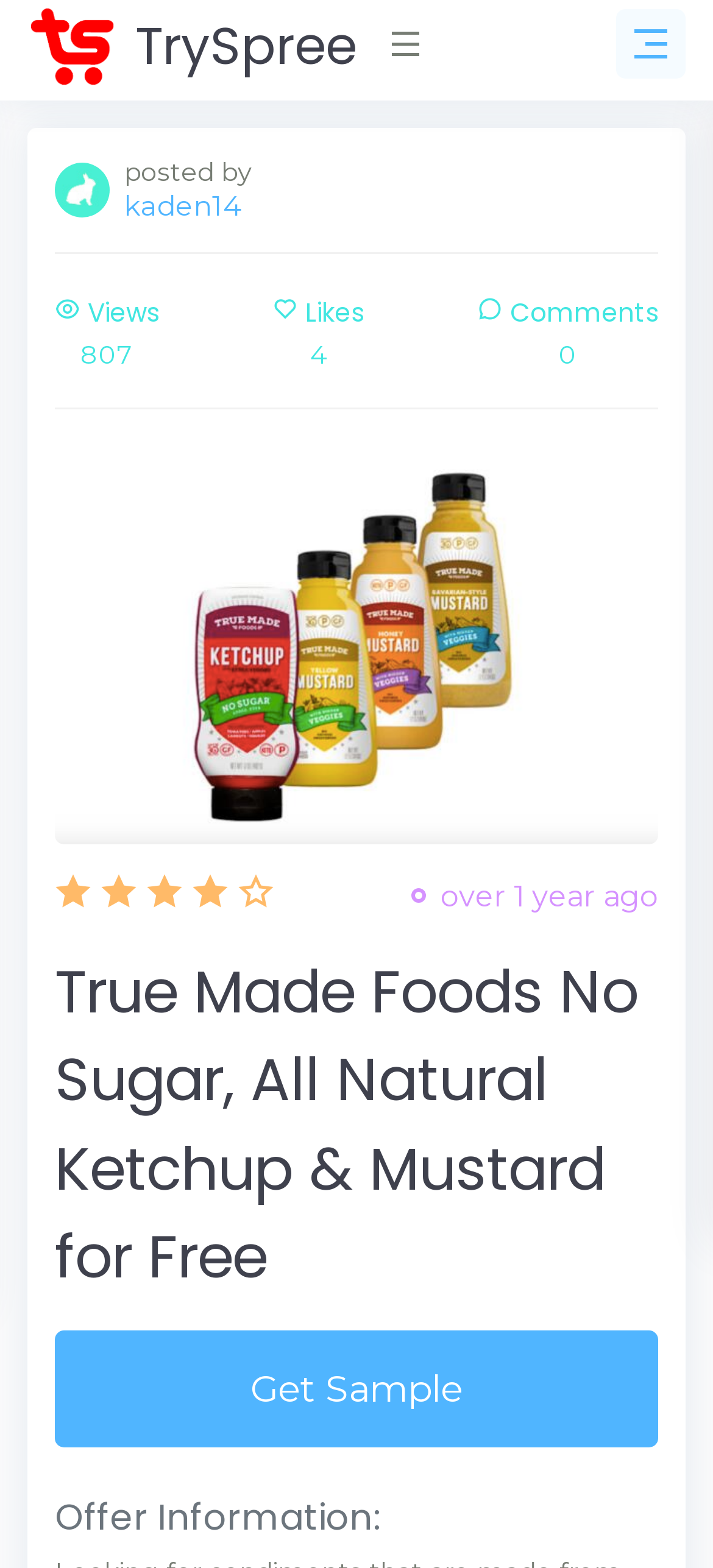Give a concise answer using one word or a phrase to the following question:
What is the purpose of the 'Get Sample' button?

To get a free sample